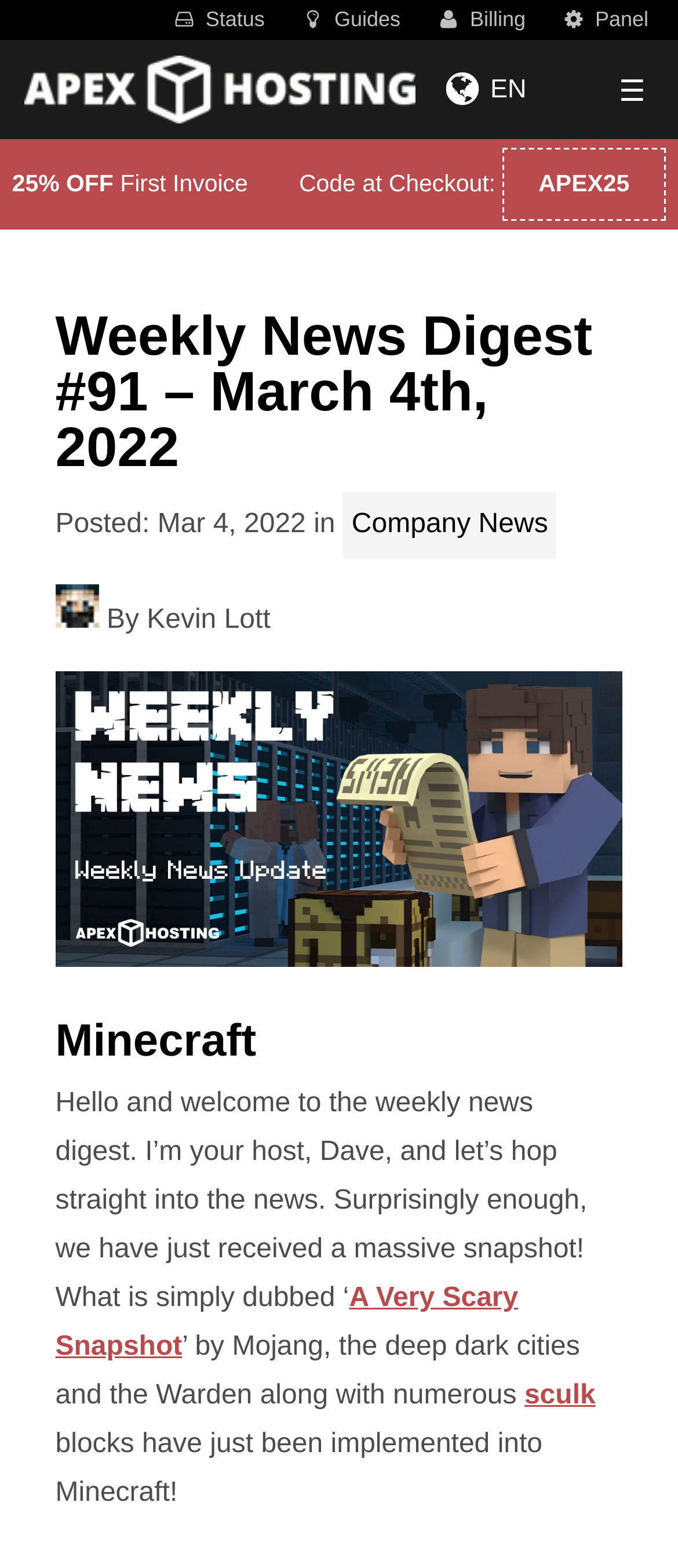What is the name of the hosting company?
Make sure to answer the question with a detailed and comprehensive explanation.

I found the name of the hosting company by looking at the logo in the top-left corner of the webpage, which says 'Apex Hosting'.